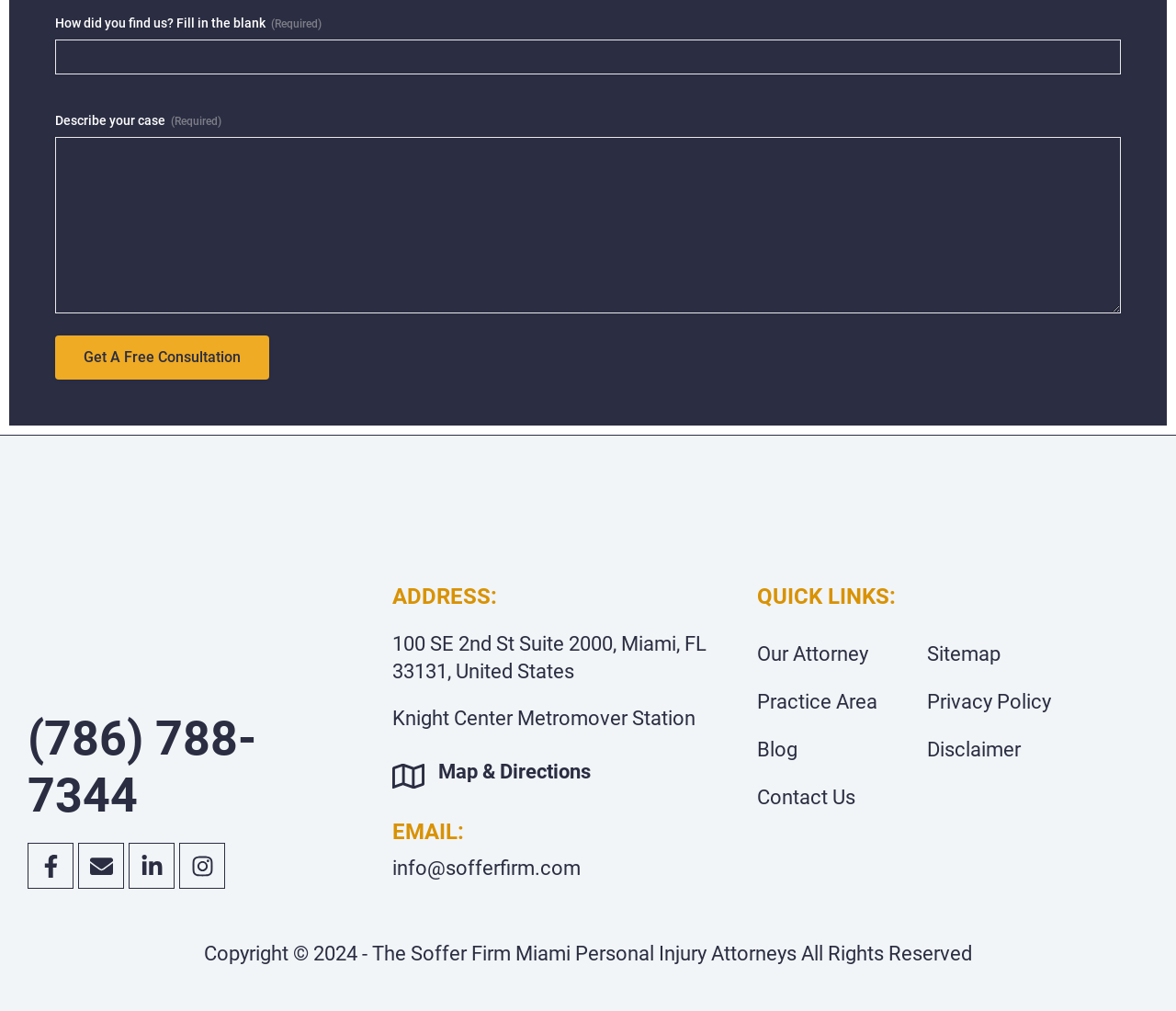What is the email address of the law firm?
Please answer the question as detailed as possible.

I found the email address by looking at the static text element that contains the email address, which is 'info@sofferfirm.com'. This element is located at the bottom of the webpage, below the 'EMAIL:' heading.